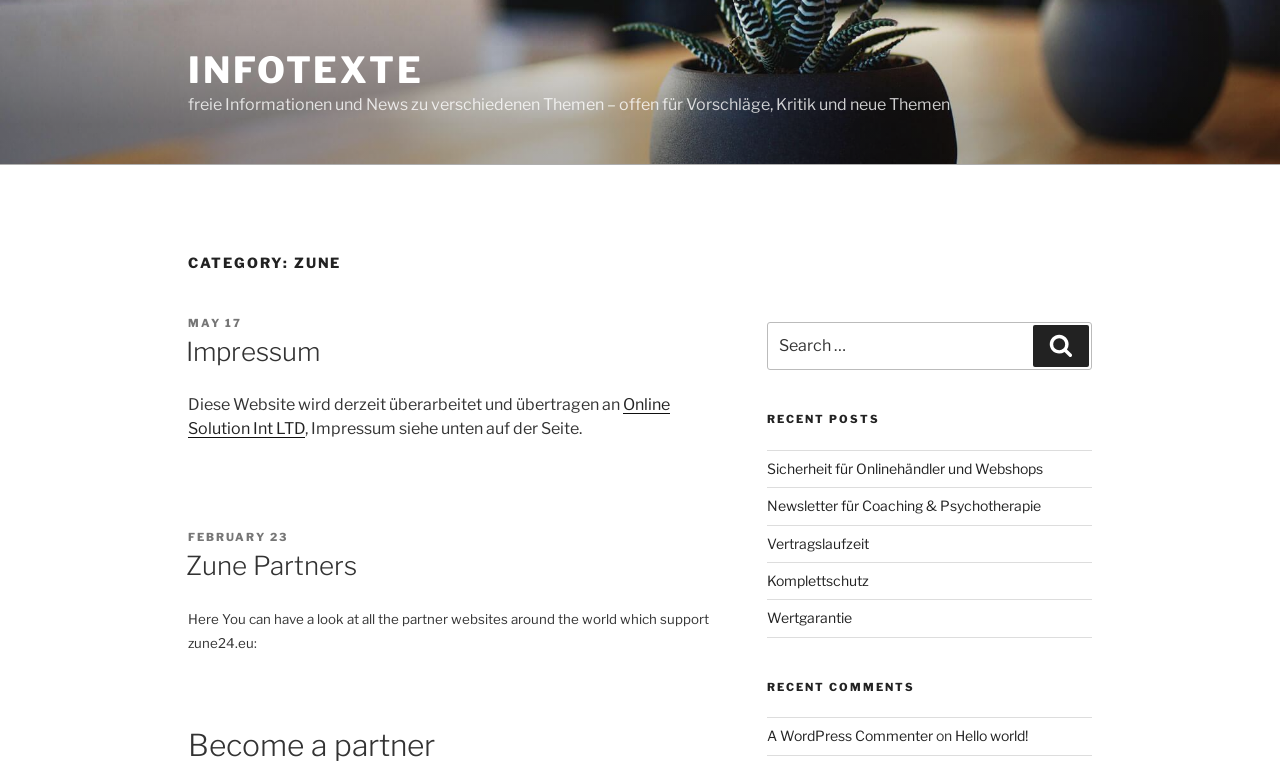Locate the coordinates of the bounding box for the clickable region that fulfills this instruction: "View recent posts".

[0.599, 0.576, 0.853, 0.817]